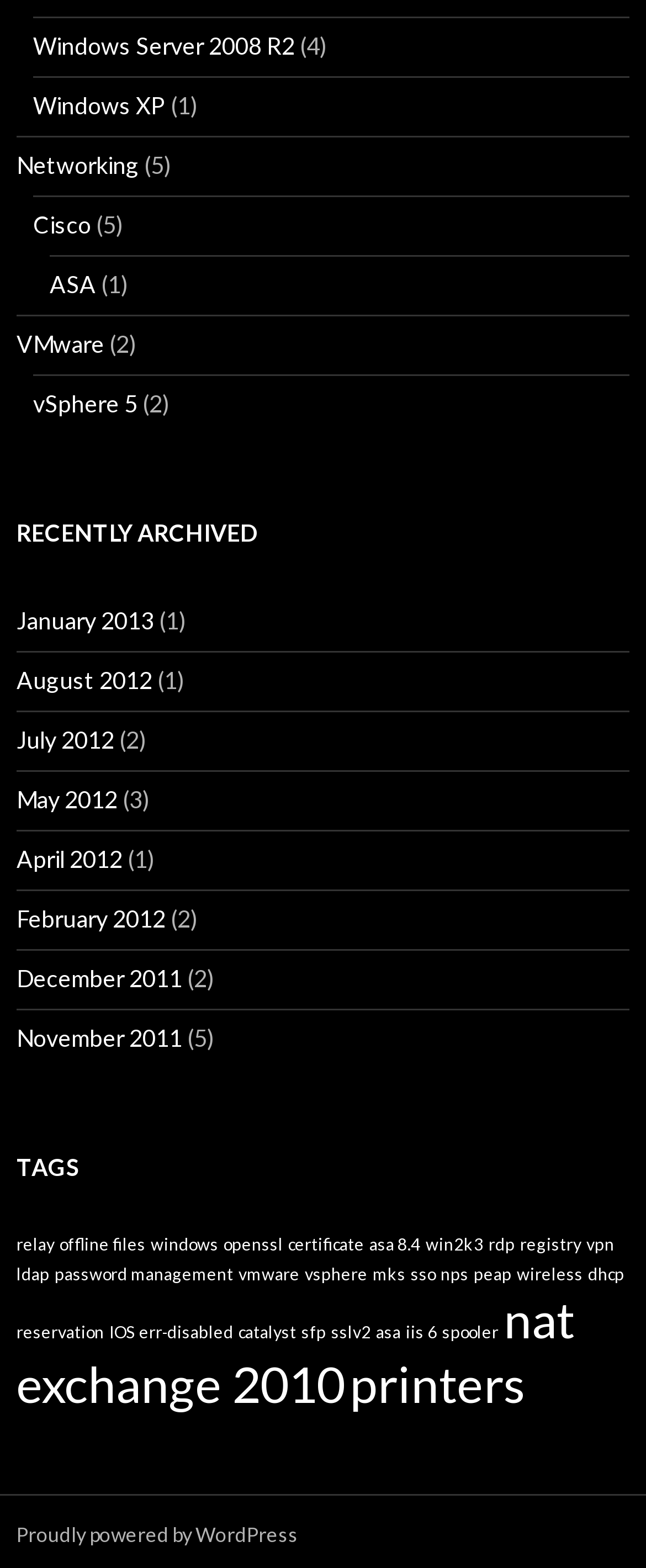Bounding box coordinates should be in the format (top-left x, top-left y, bottom-right x, bottom-right y) and all values should be floating point numbers between 0 and 1. Determine the bounding box coordinate for the UI element described as: IOS

[0.169, 0.843, 0.208, 0.856]